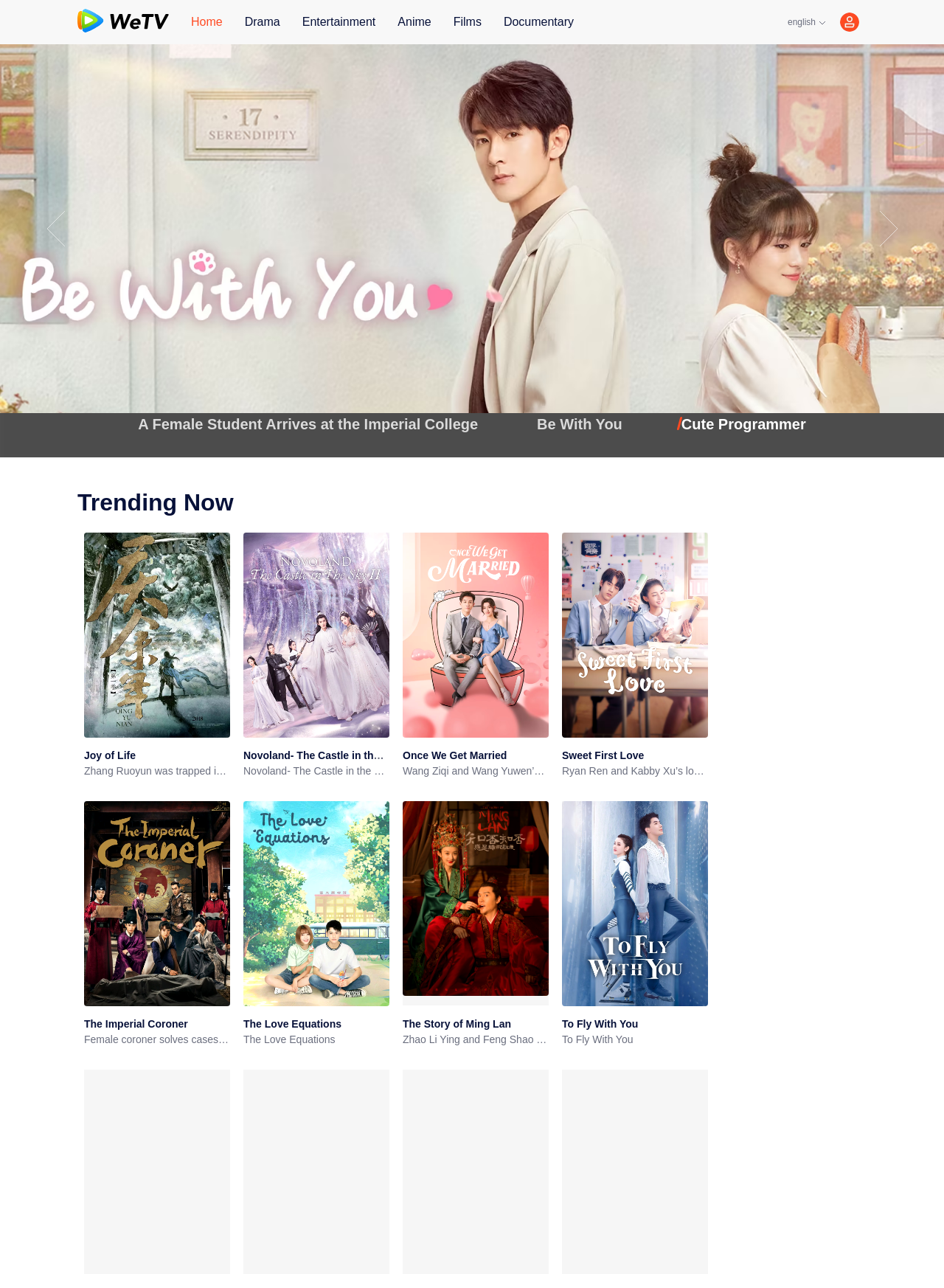Extract the top-level heading from the webpage and provide its text.

Joy of Life